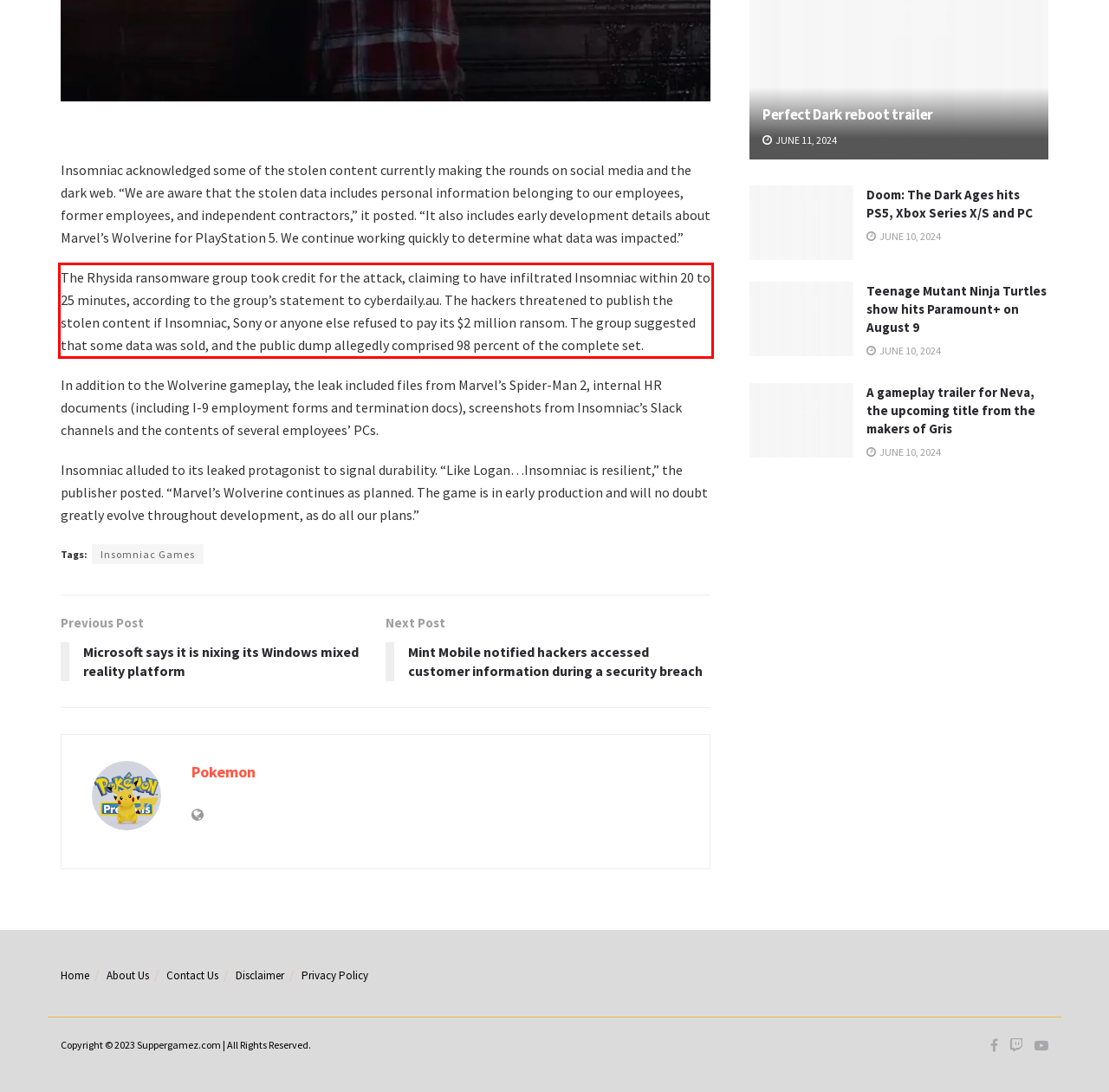Please identify the text within the red rectangular bounding box in the provided webpage screenshot.

The Rhysida ransomware group took credit for the attack, claiming to have infiltrated Insomniac within 20 to 25 minutes, according to the group’s statement to cyberdaily.au. The hackers threatened to publish the stolen content if Insomniac, Sony or anyone else refused to pay its $2 million ransom. The group suggested that some data was sold, and the public dump allegedly comprised 98 percent of the complete set.